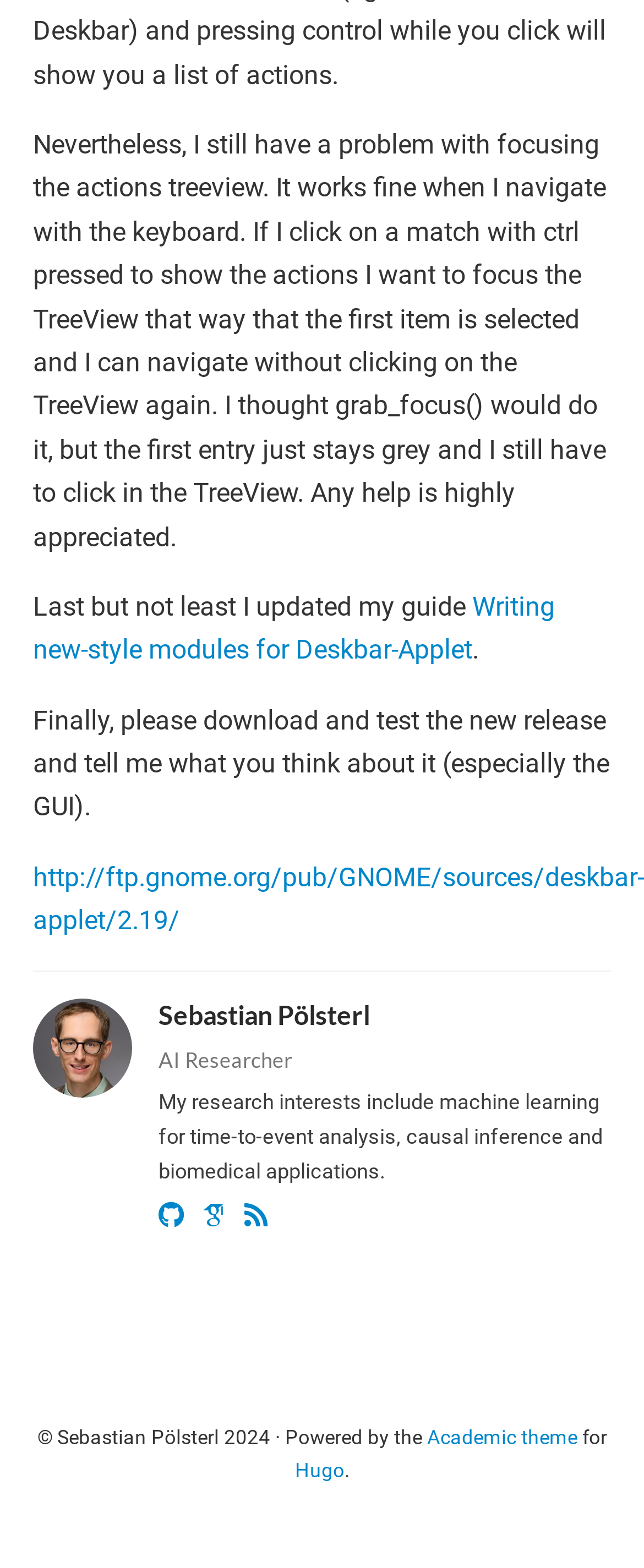Give a short answer to this question using one word or a phrase:
What is the theme used for the website?

Academic theme